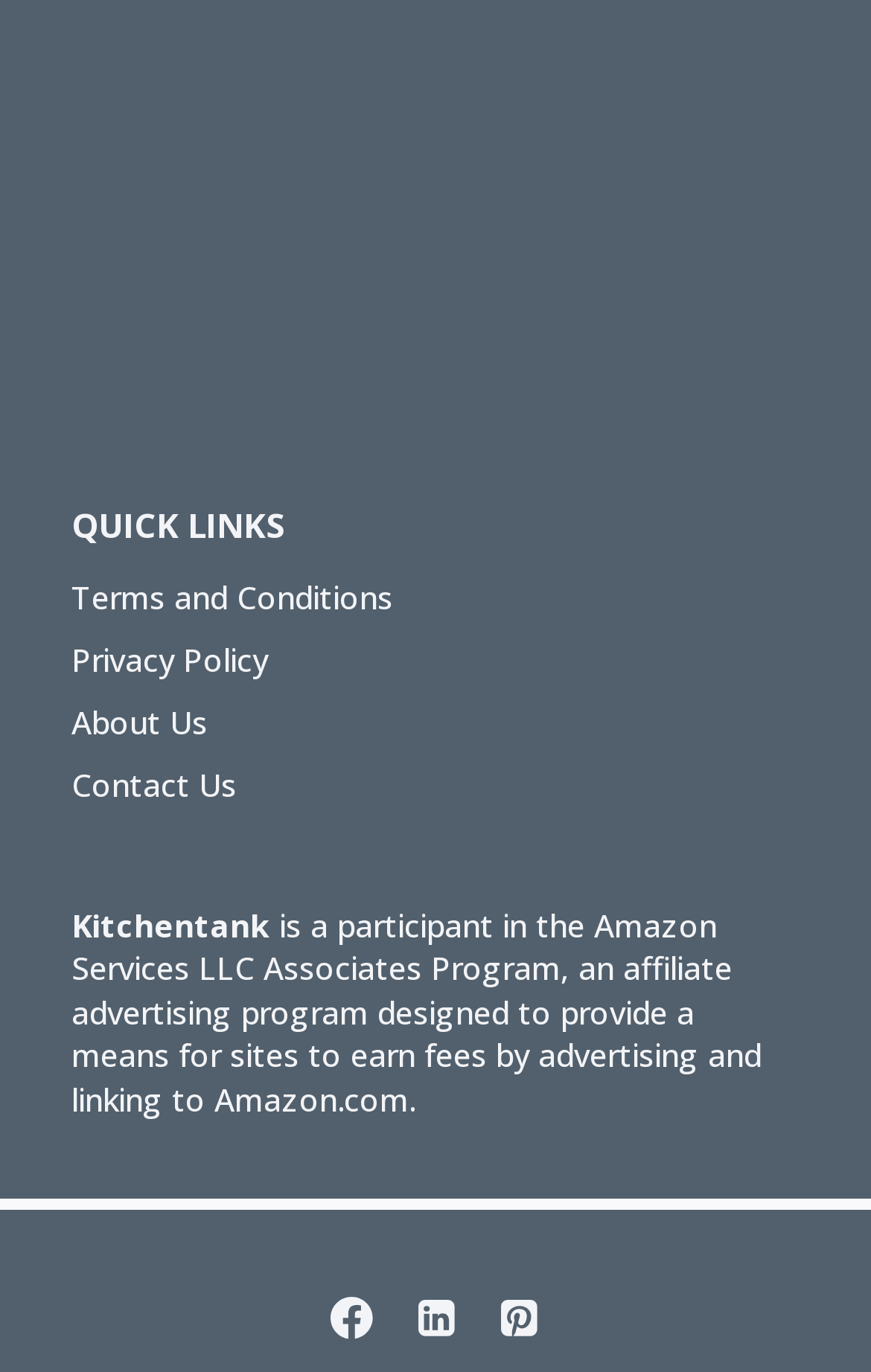From the webpage screenshot, predict the bounding box coordinates (top-left x, top-left y, bottom-right x, bottom-right y) for the UI element described here: Find a Park

None